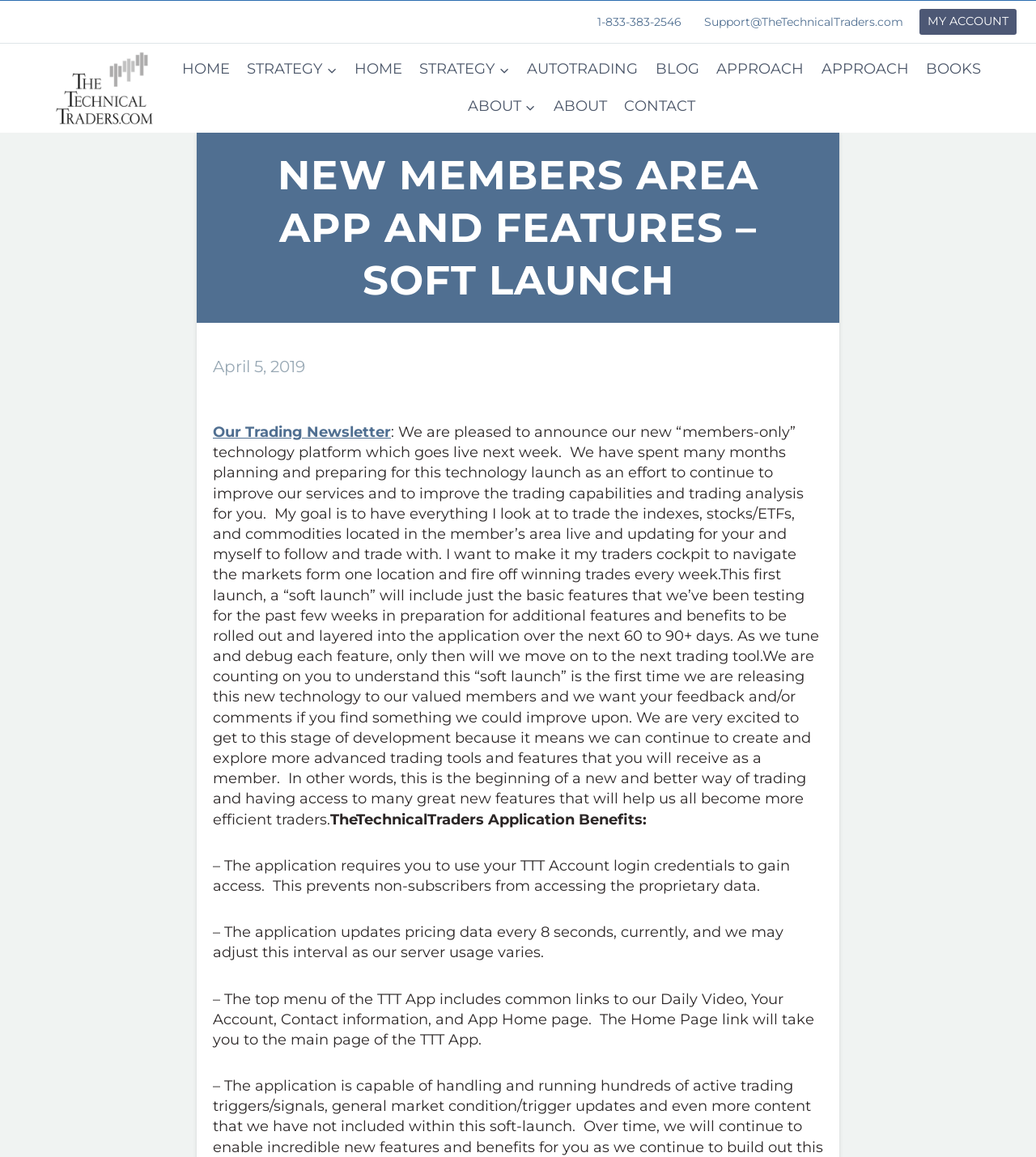Utilize the information from the image to answer the question in detail:
What is the name of the application being launched?

I found the name of the application by reading the text on the webpage, which mentions 'our new “members-only” technology platform' and later refers to it as 'TheTechnicalTraders Application'.